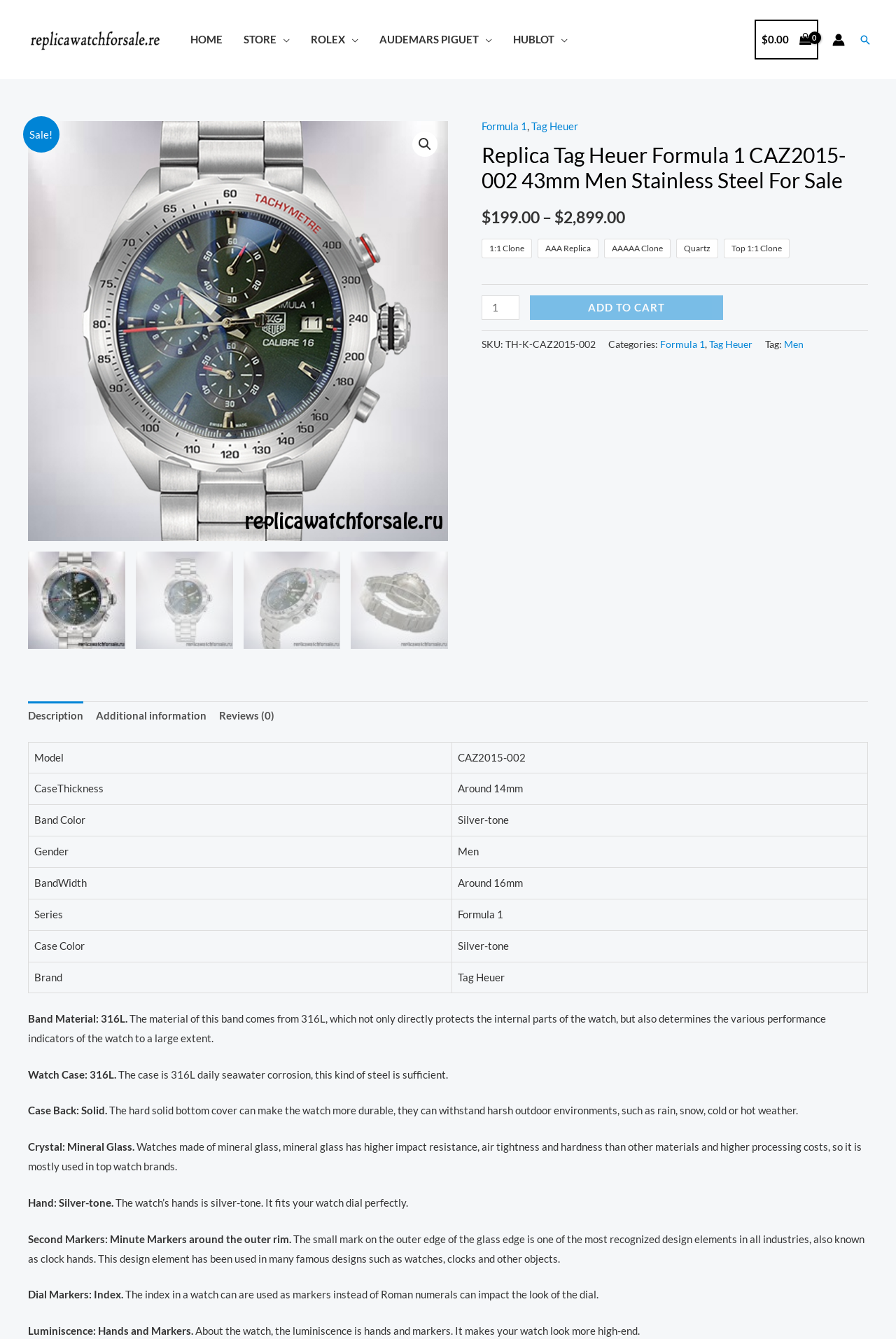Please extract the webpage's main title and generate its text content.

Replica Tag Heuer Formula 1 CAZ2015-002 43mm Men Stainless Steel For Sale